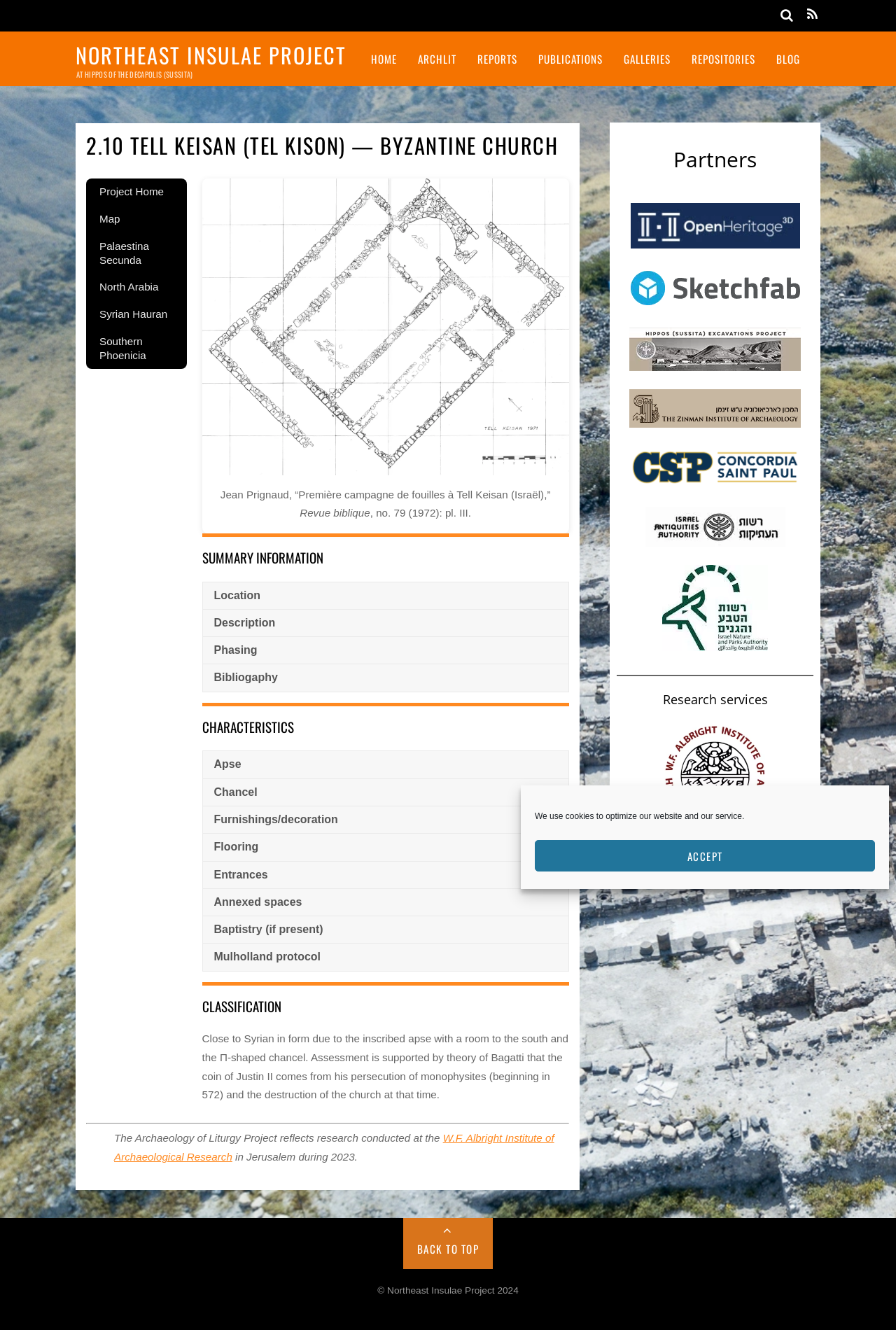Identify and provide the bounding box for the element described by: "Southern Phoenicia".

[0.096, 0.246, 0.208, 0.277]